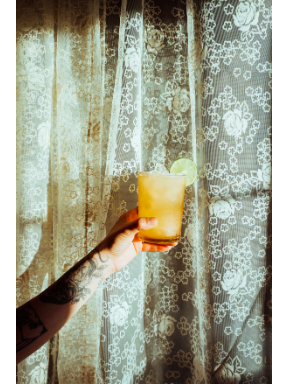Present an elaborate depiction of the scene captured in the image.

The image captures a hand holding a refreshing drink, likely a cocktail, adorned with a slice of lime for added flavor. The beverage is served in a clear glass, showcasing its vibrant color against a backdrop of delicate, white lace curtains that filter soft sunlight, creating a warm and inviting atmosphere. The arm features intricate tattoos, adding a personal touch and depth to the scene. The overall composition invites a sense of relaxation and enjoyment, ideal for a leisurely moment spent indoors or perhaps on a sunny patio.